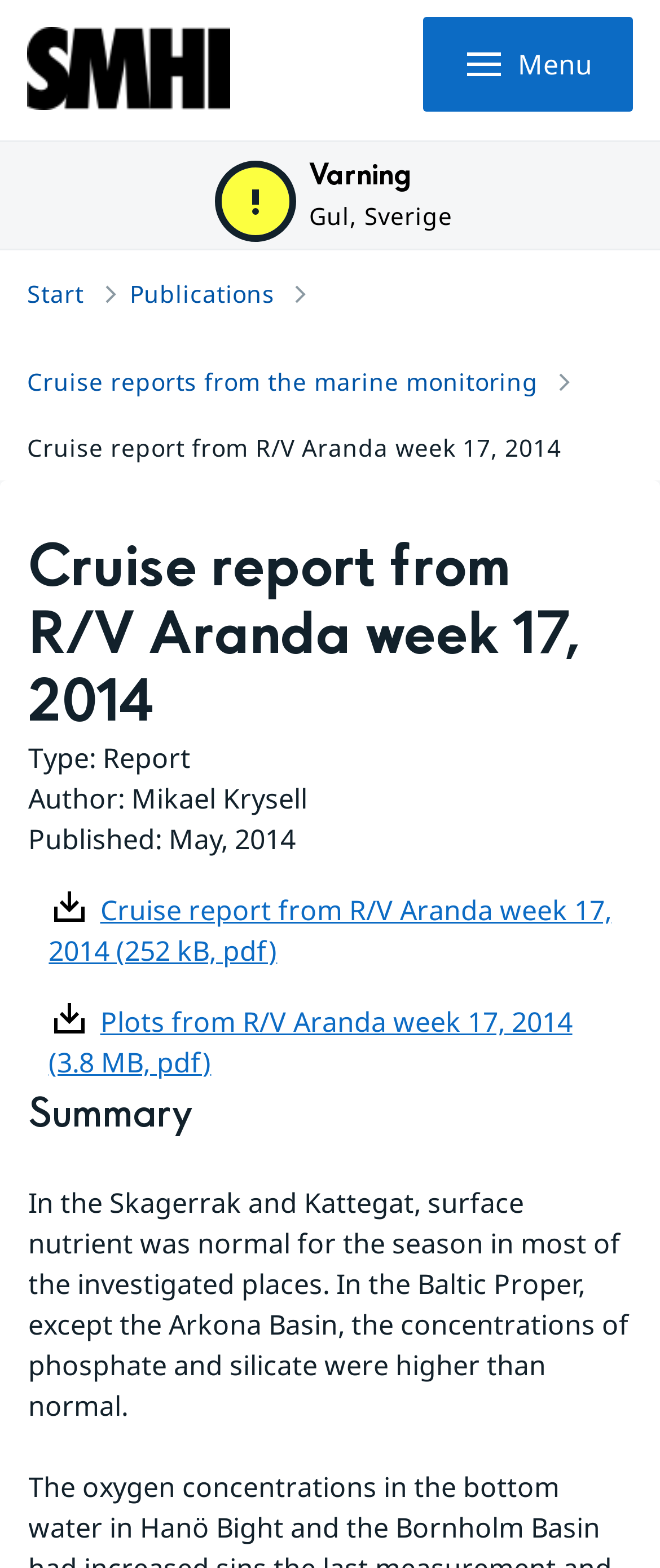Extract the bounding box for the UI element that matches this description: "Contact Us".

None